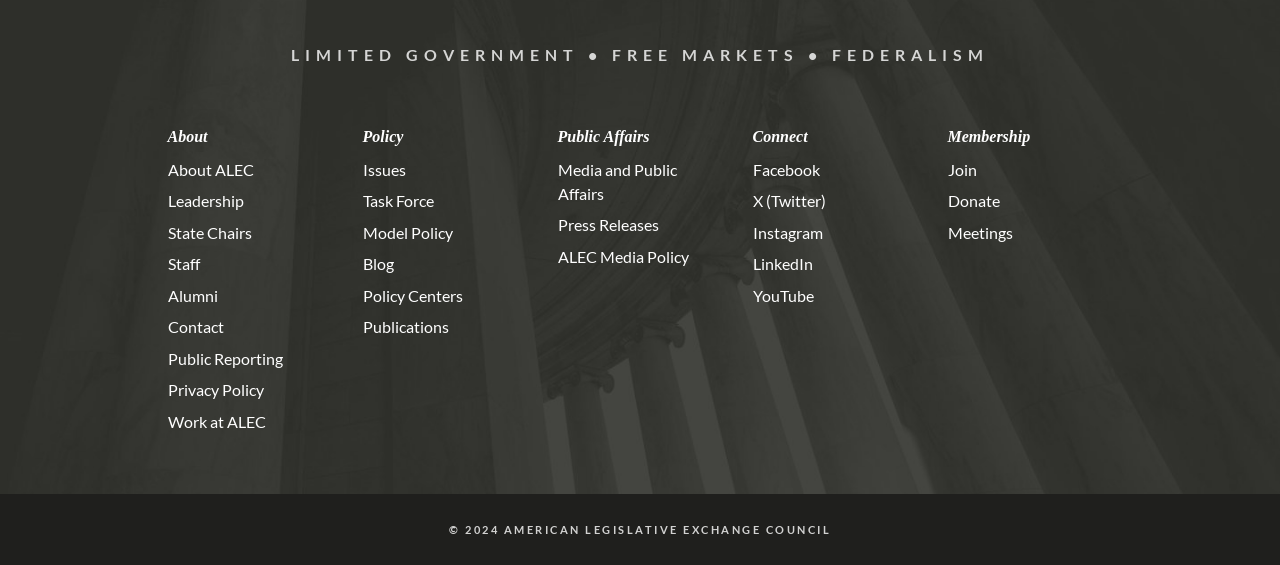What is the organization's motto?
Please respond to the question with a detailed and thorough explanation.

The organization's motto is displayed prominently at the top of the webpage, indicating its core values and principles.